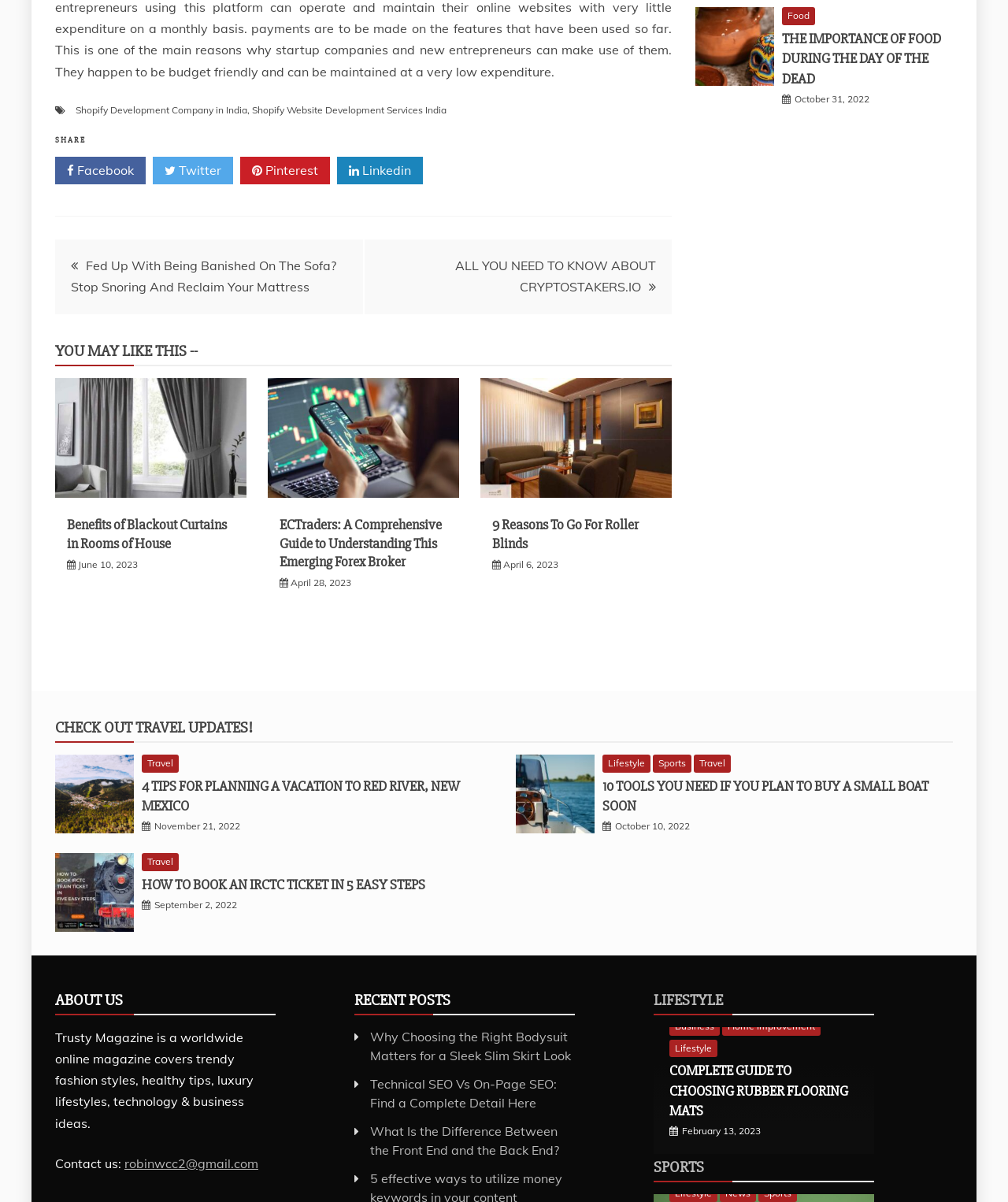Locate the bounding box coordinates of the clickable region to complete the following instruction: "Click on 'Shopify Development Company in India'."

[0.075, 0.086, 0.245, 0.096]